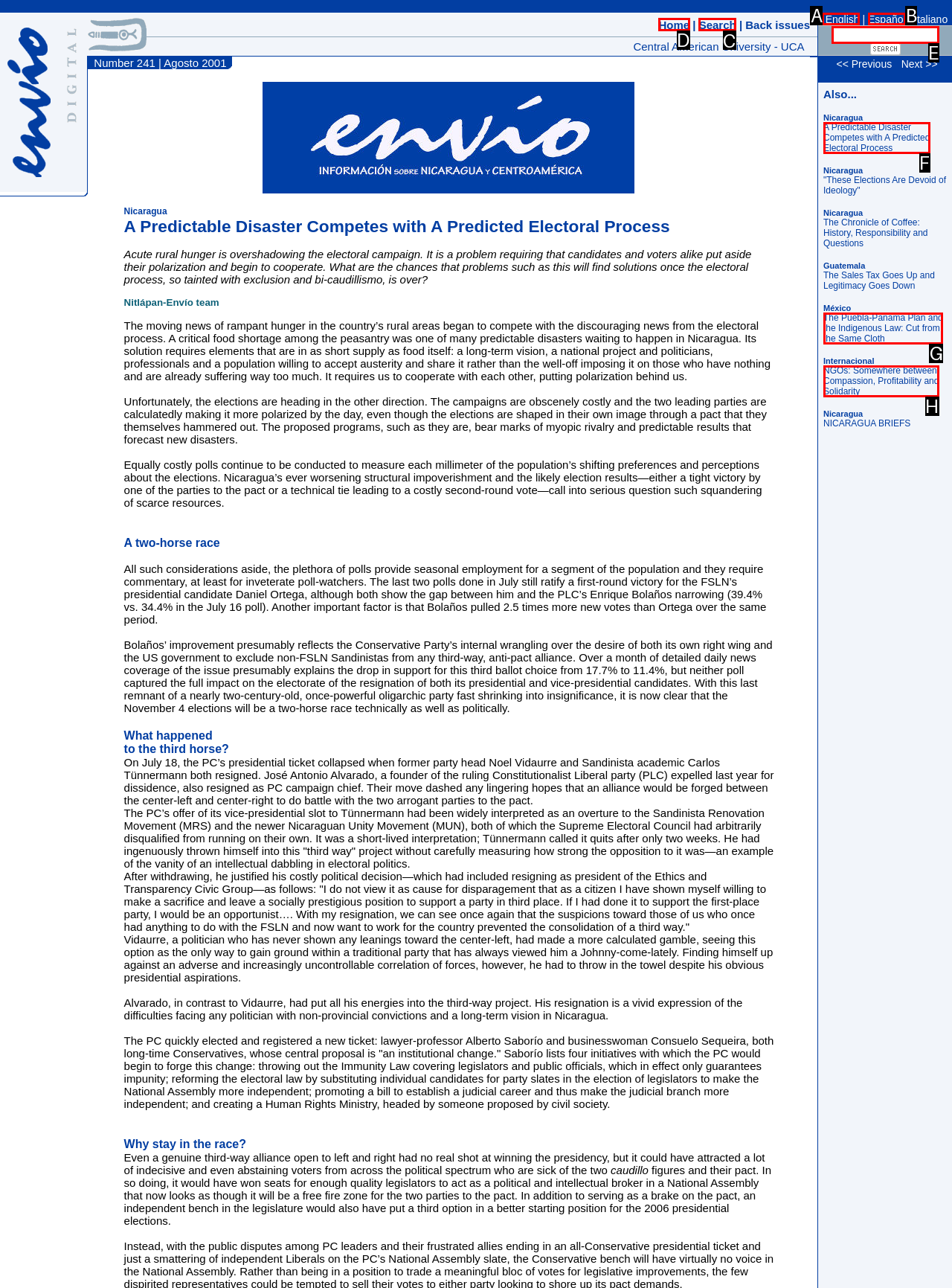Indicate the letter of the UI element that should be clicked to accomplish the task: Click on the 'Search' link. Answer with the letter only.

C